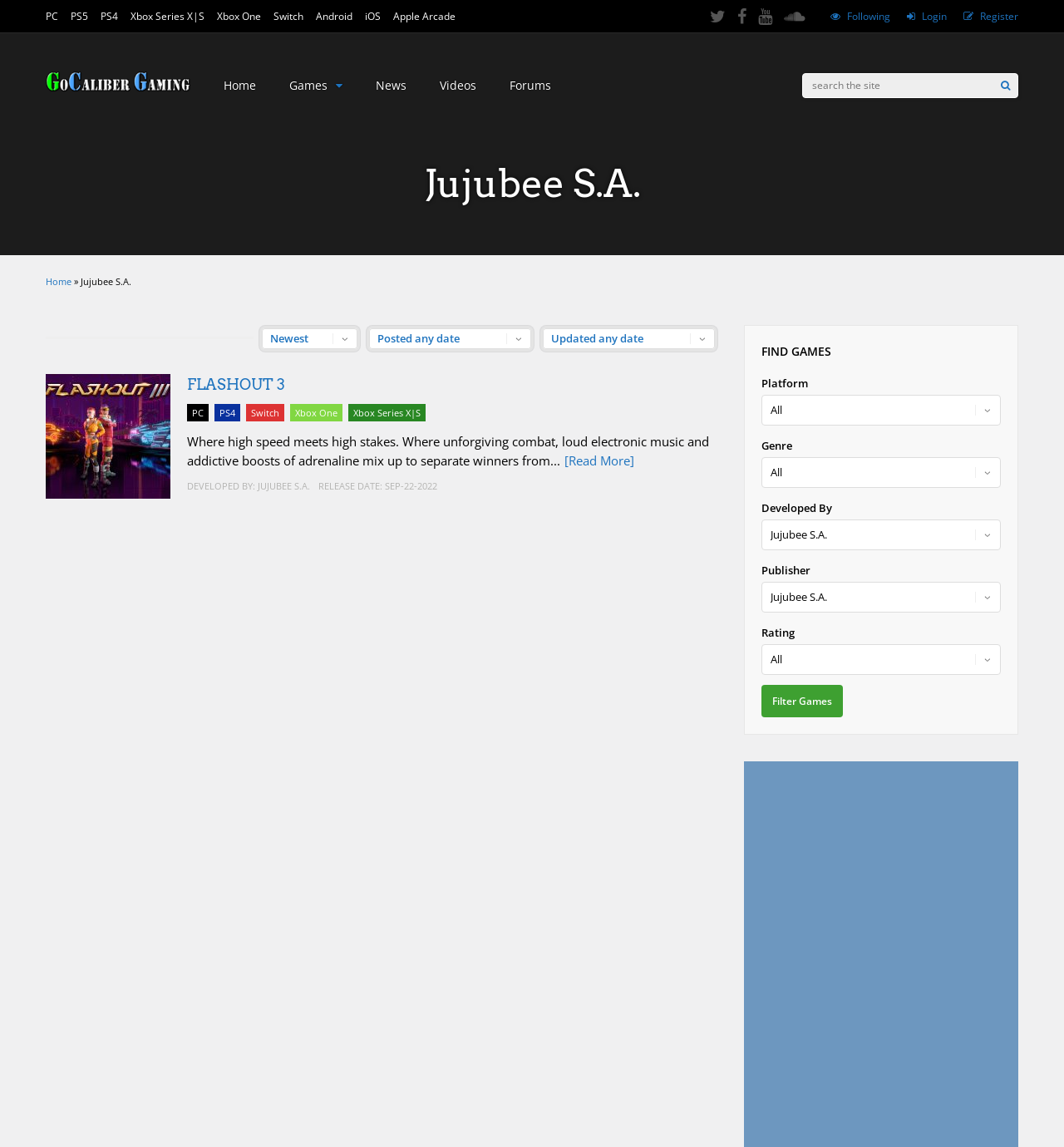Based on the provided description, "Xbox Series X|S", find the bounding box of the corresponding UI element in the screenshot.

[0.123, 0.0, 0.192, 0.029]